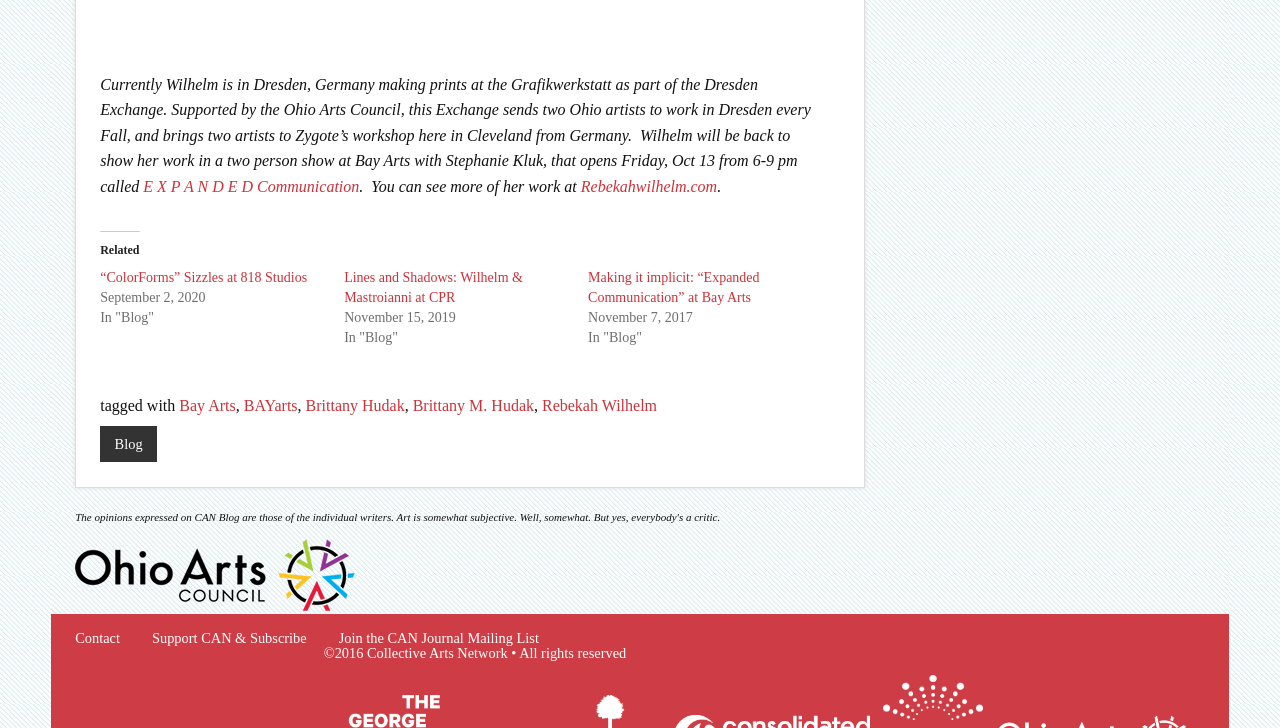Extract the bounding box coordinates for the UI element described as: "BAYarts".

[0.19, 0.546, 0.232, 0.569]